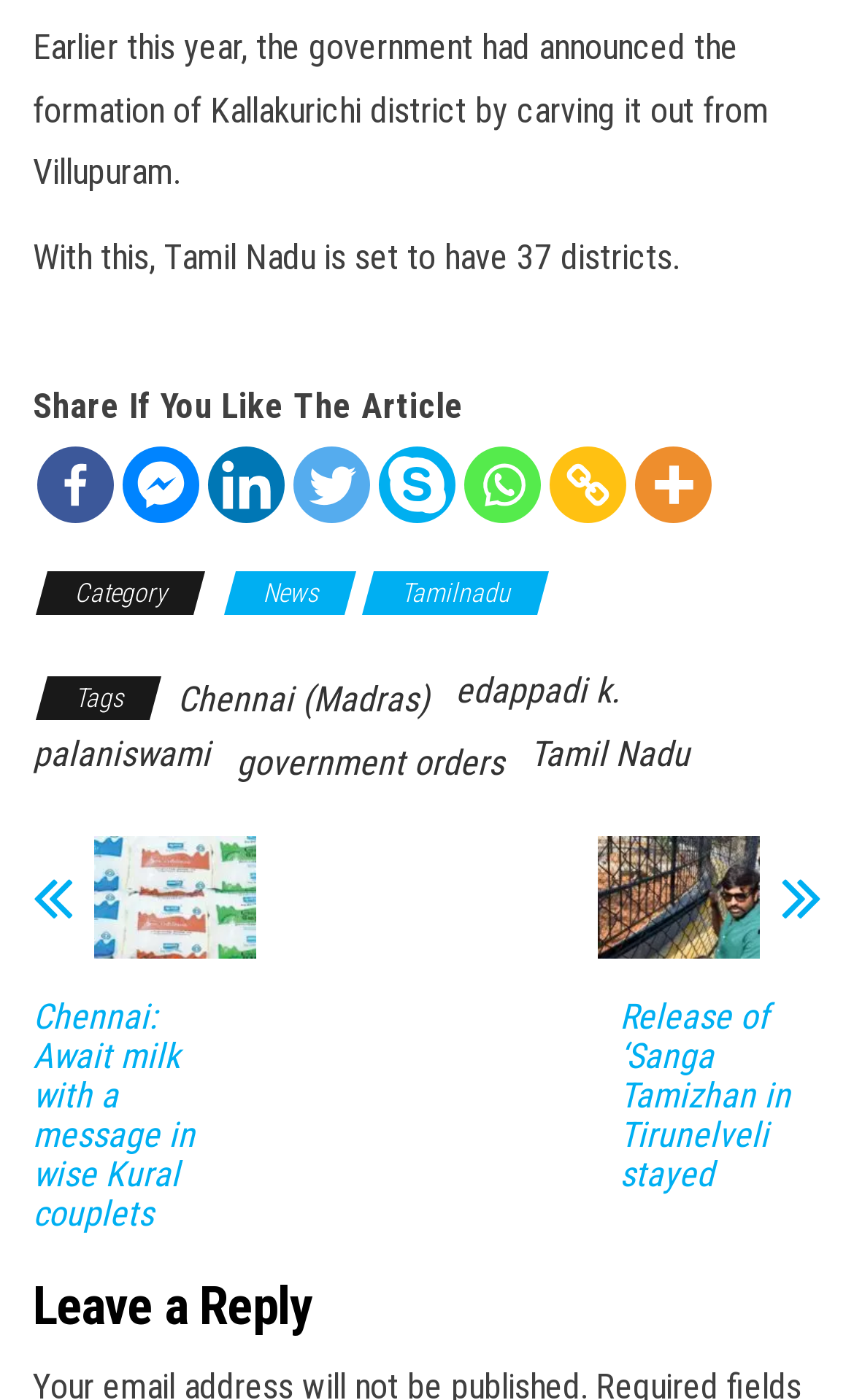Determine the bounding box coordinates for the UI element matching this description: "name="et_pb_contact_name_0" placeholder="Name"".

None